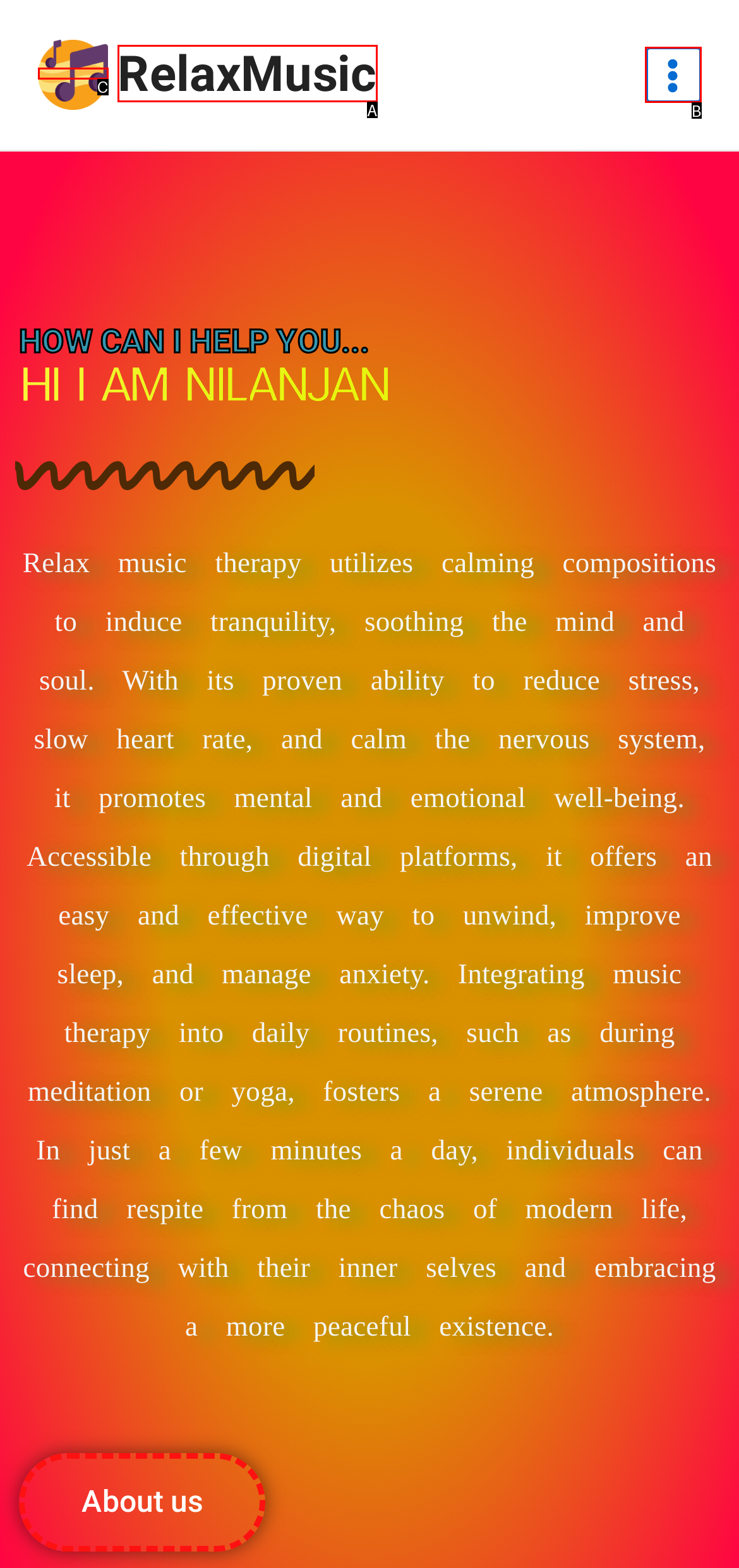Using the provided description: RelaxMusic, select the HTML element that corresponds to it. Indicate your choice with the option's letter.

A